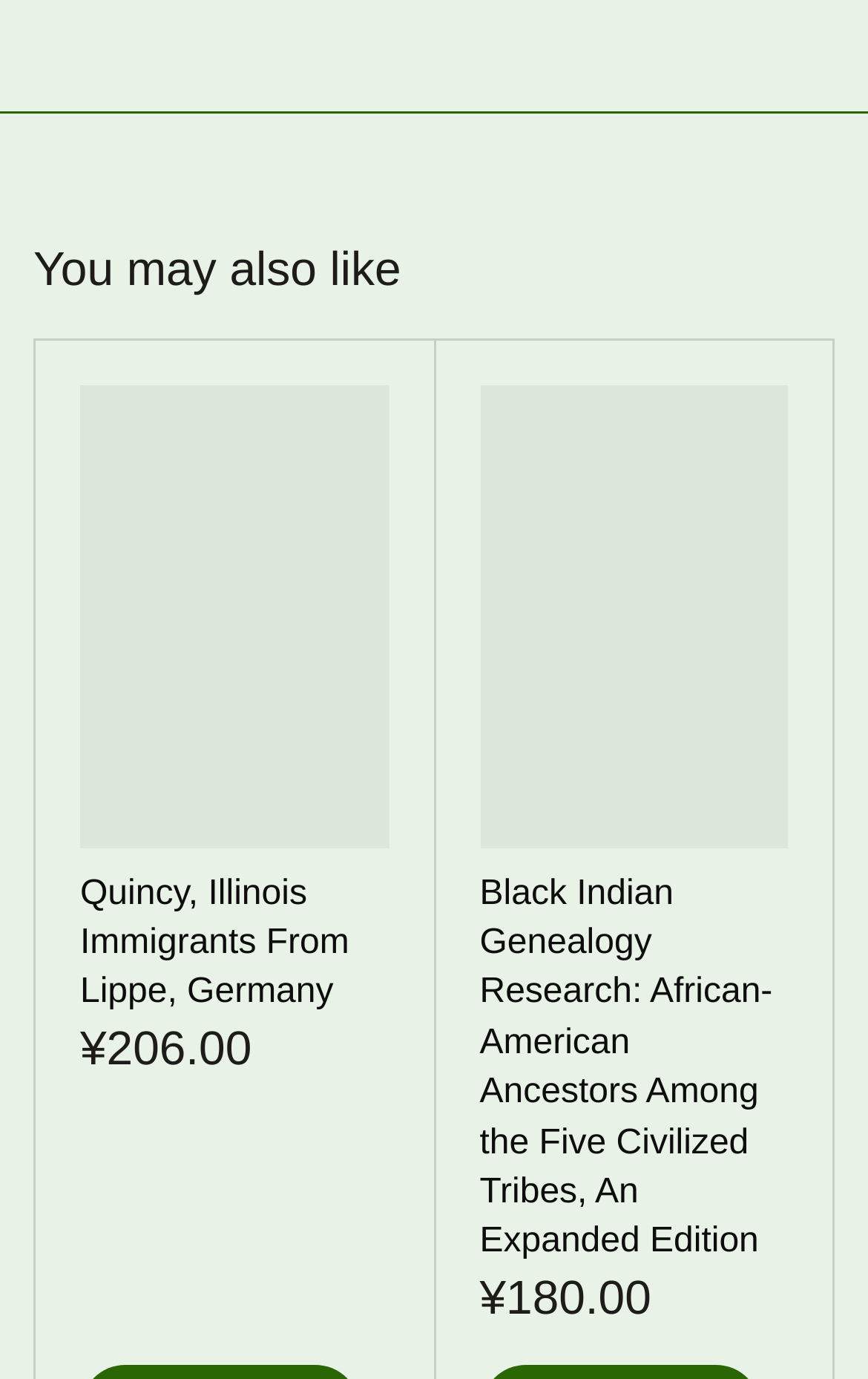Please identify the coordinates of the bounding box that should be clicked to fulfill this instruction: "Browse 'Black Indian Genealogy Research: African-American Ancestors Among the Five Civilized Tribes, An Expanded Edition'".

[0.553, 0.279, 0.908, 0.615]